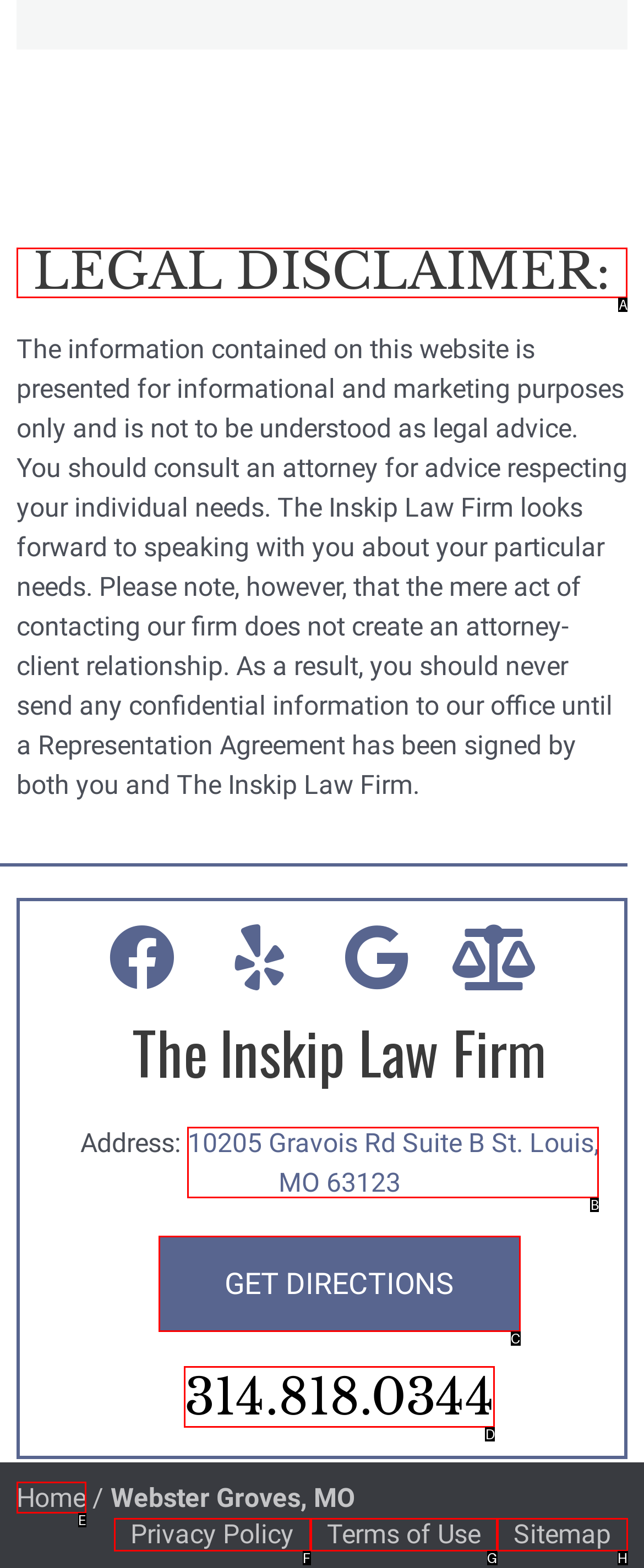Point out the specific HTML element to click to complete this task: Read the legal disclaimer Reply with the letter of the chosen option.

A